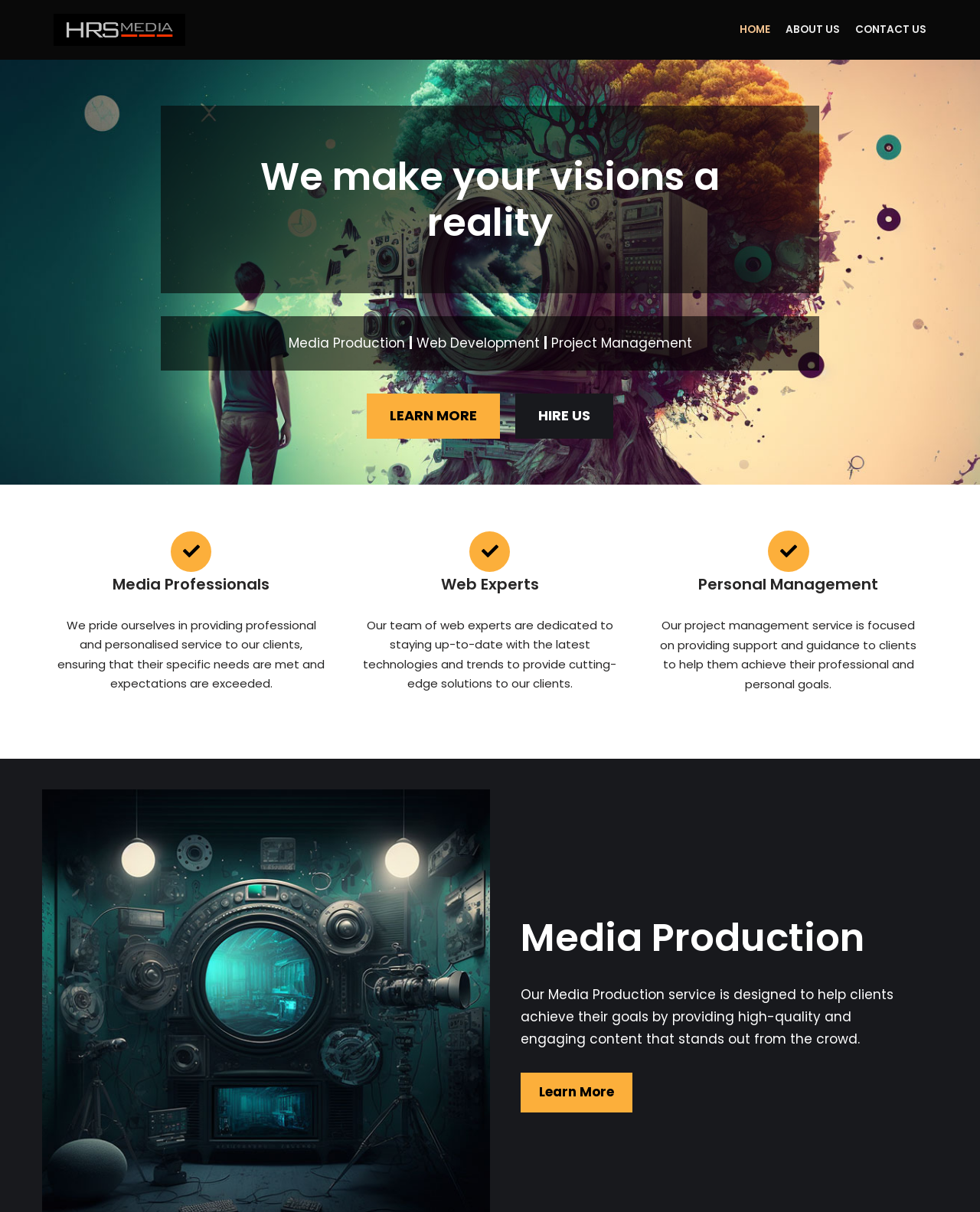Please identify the bounding box coordinates of the element on the webpage that should be clicked to follow this instruction: "Learn more about Media Production". The bounding box coordinates should be given as four float numbers between 0 and 1, formatted as [left, top, right, bottom].

[0.374, 0.325, 0.51, 0.362]